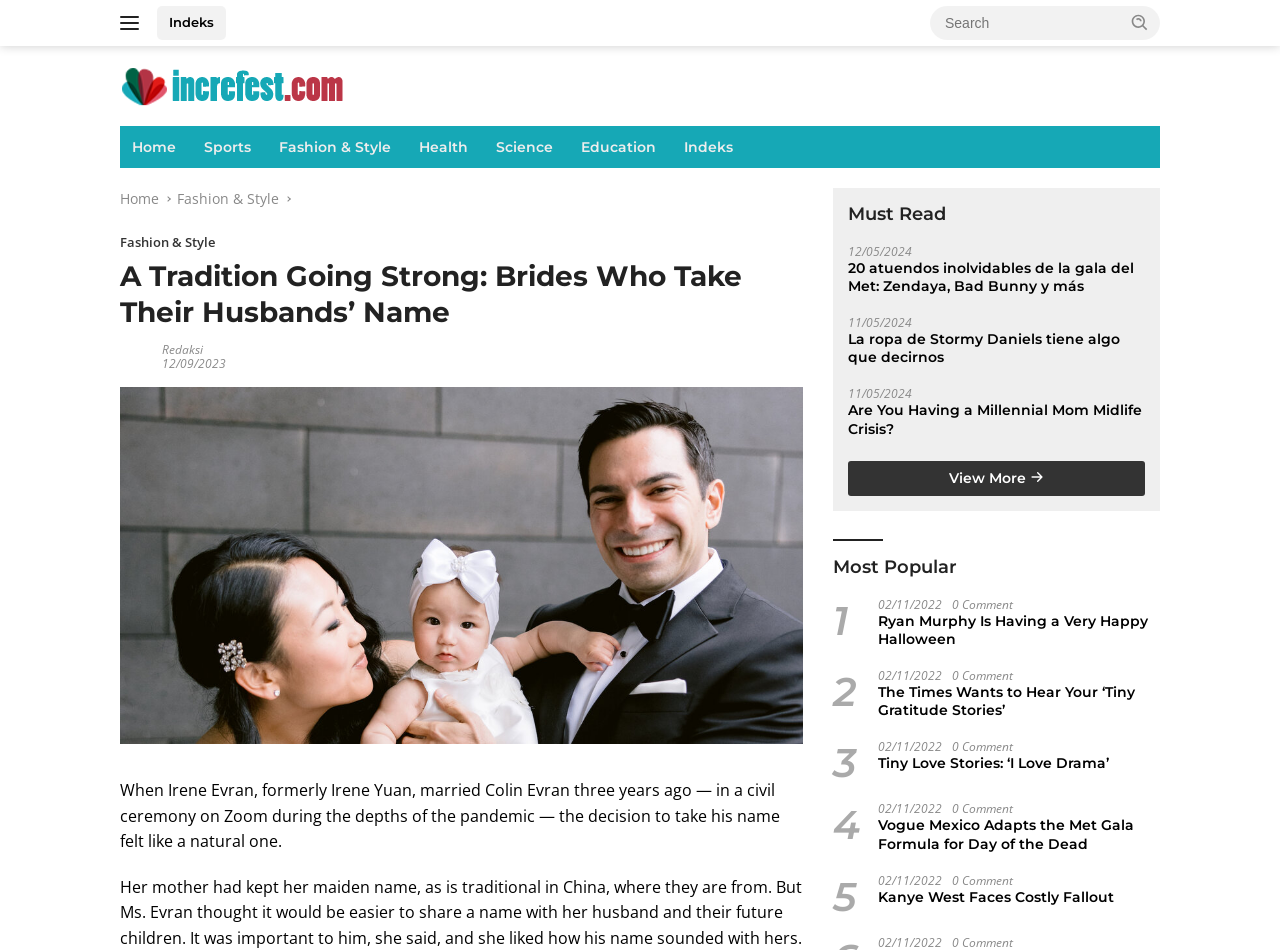Could you determine the bounding box coordinates of the clickable element to complete the instruction: "Go to Home page"? Provide the coordinates as four float numbers between 0 and 1, i.e., [left, top, right, bottom].

[0.094, 0.133, 0.147, 0.177]